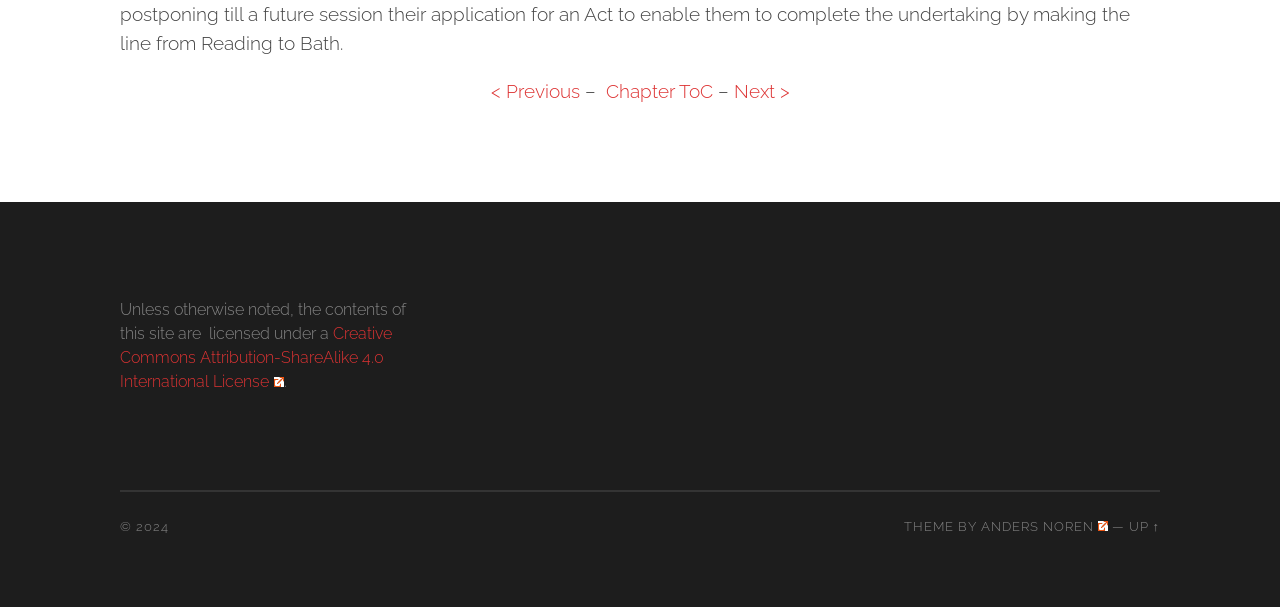Determine the bounding box coordinates of the UI element that matches the following description: "Anders Noren". The coordinates should be four float numbers between 0 and 1 in the format [left, top, right, bottom].

[0.766, 0.855, 0.865, 0.88]